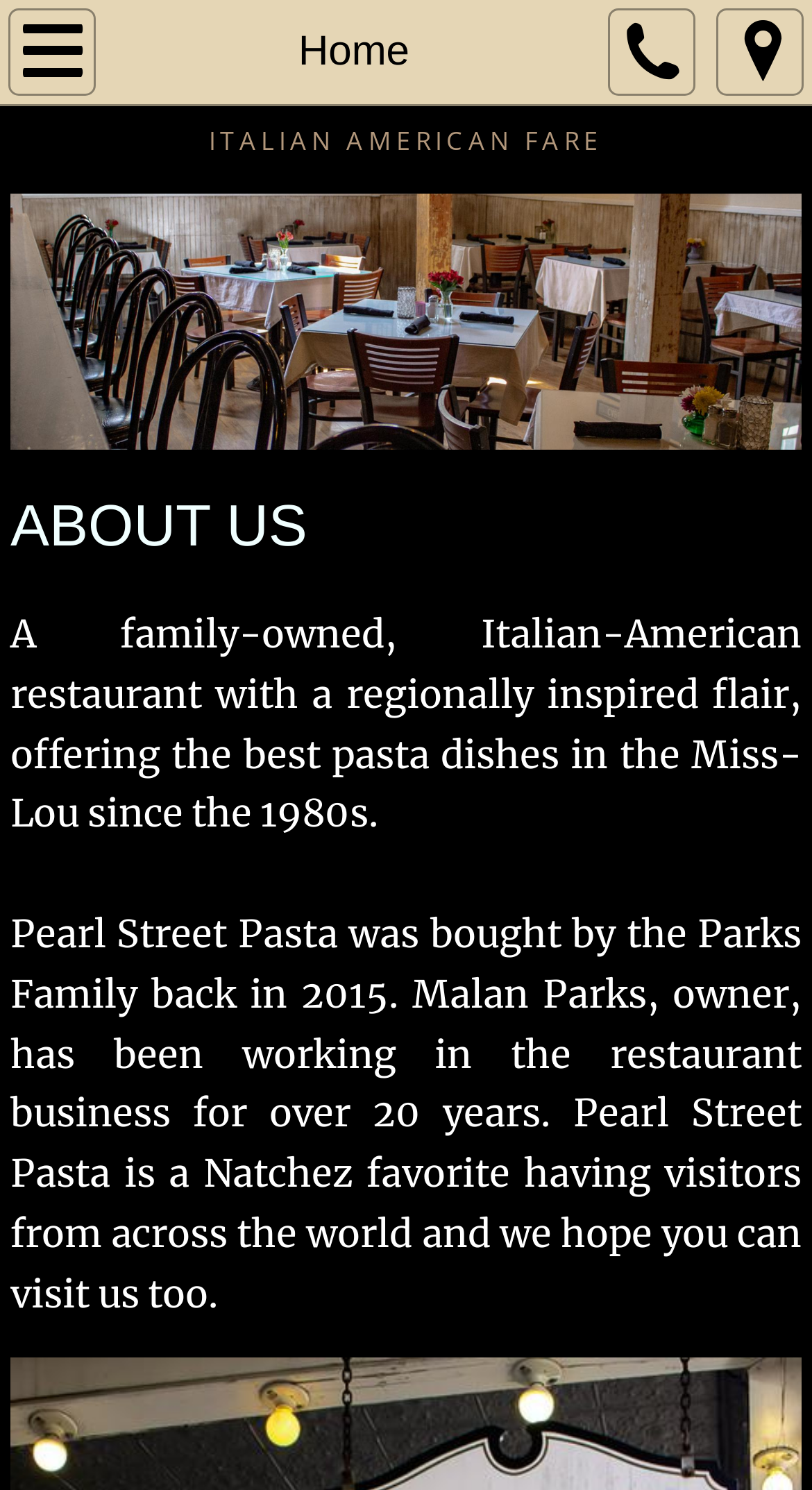When was Pearl Street Pasta bought by the Parks Family?
Examine the webpage screenshot and provide an in-depth answer to the question.

The StaticText element describing the history of the restaurant states that 'Pearl Street Pasta was bought by the Parks Family back in 2015.', which provides the answer to this question.